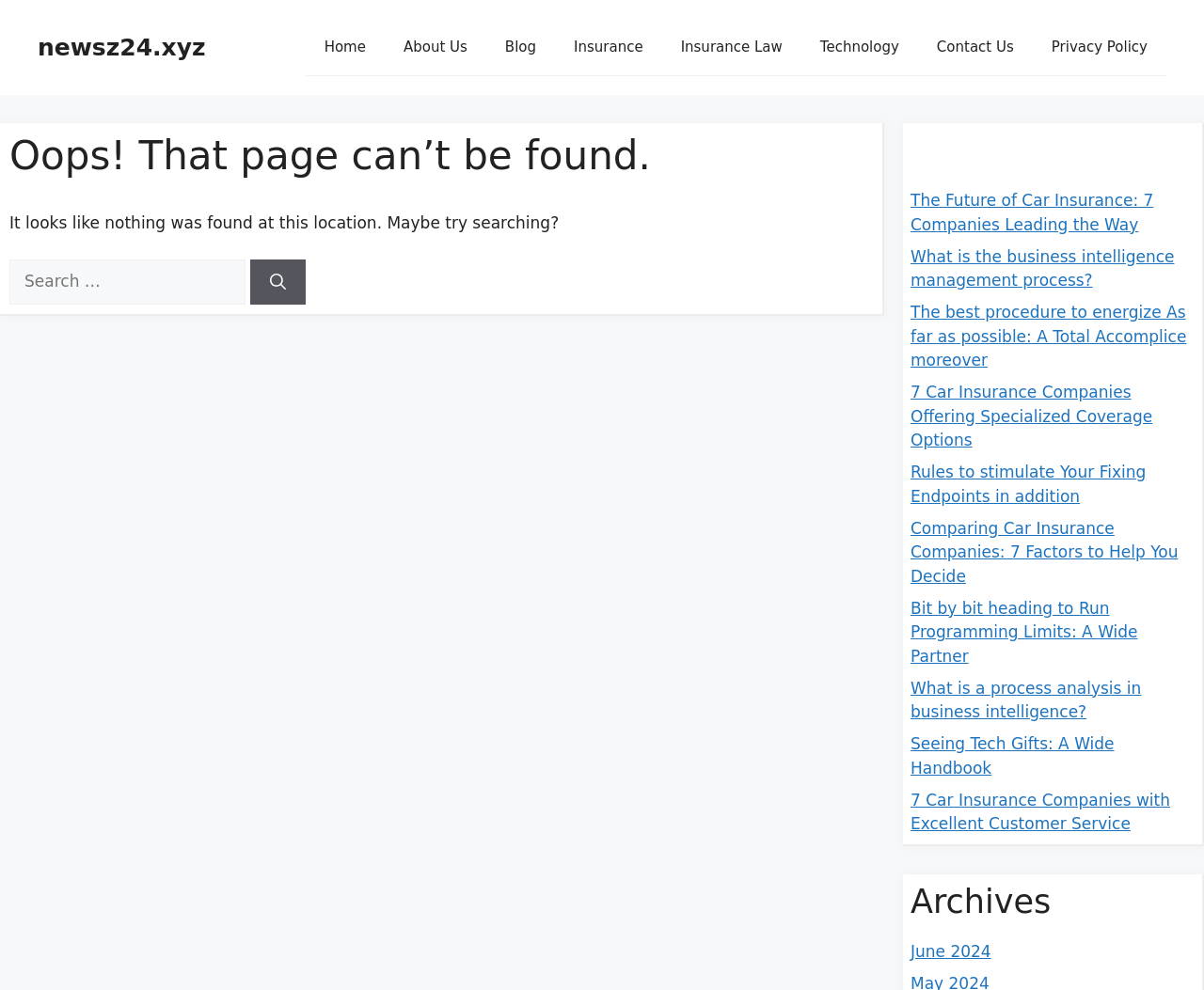Utilize the details in the image to thoroughly answer the following question: What type of posts are listed in the 'Recent Posts' section?

The 'Recent Posts' section lists various blog posts, as evident from the titles of the posts, such as 'The Future of Car Insurance: 7 Companies Leading the Way' and 'What is the business intelligence management process?'.